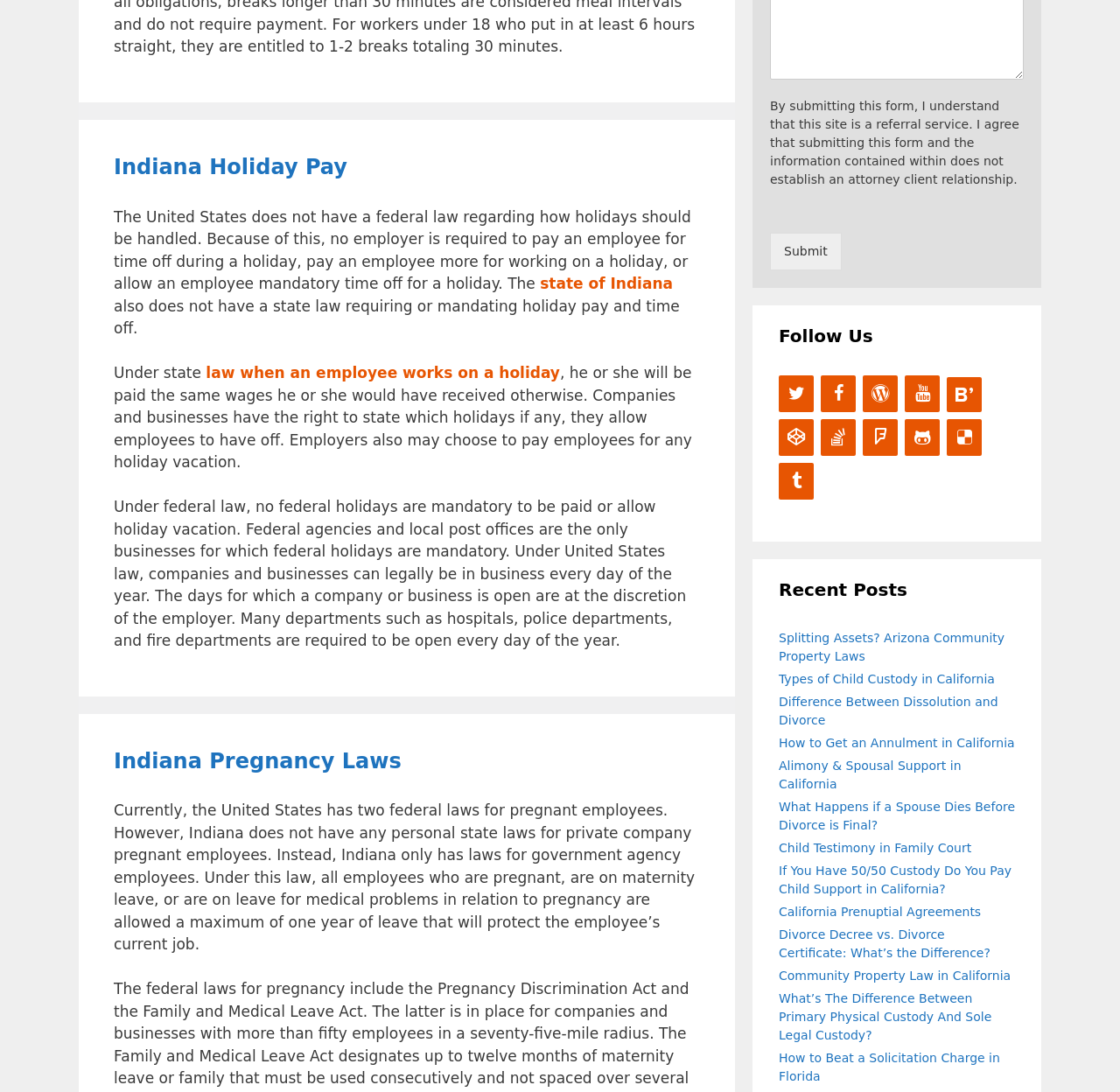Provide the bounding box coordinates of the HTML element this sentence describes: "California Prenuptial Agreements".

[0.695, 0.829, 0.876, 0.841]